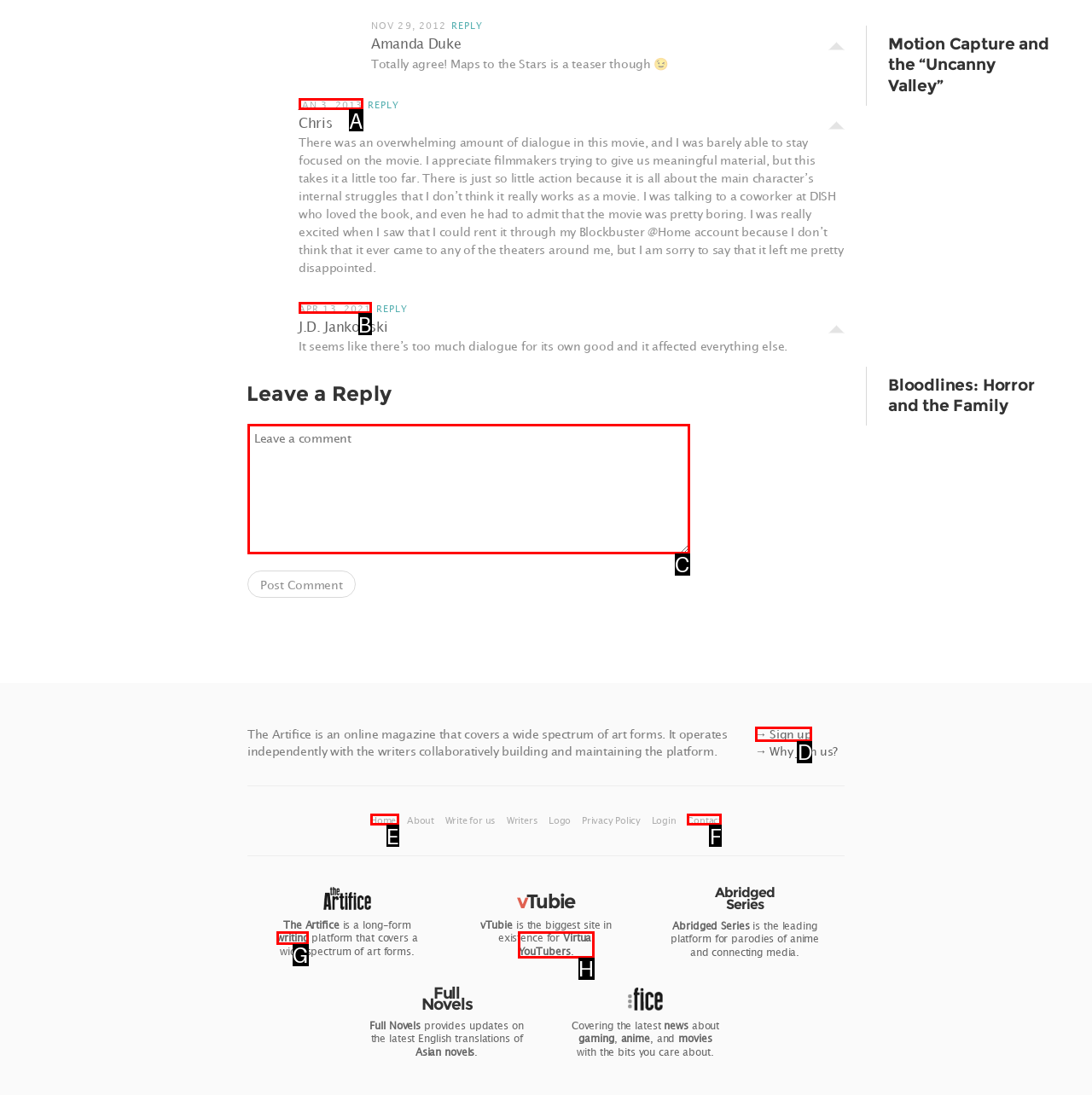Tell me which one HTML element best matches the description: Apr 13, 2021
Answer with the option's letter from the given choices directly.

B